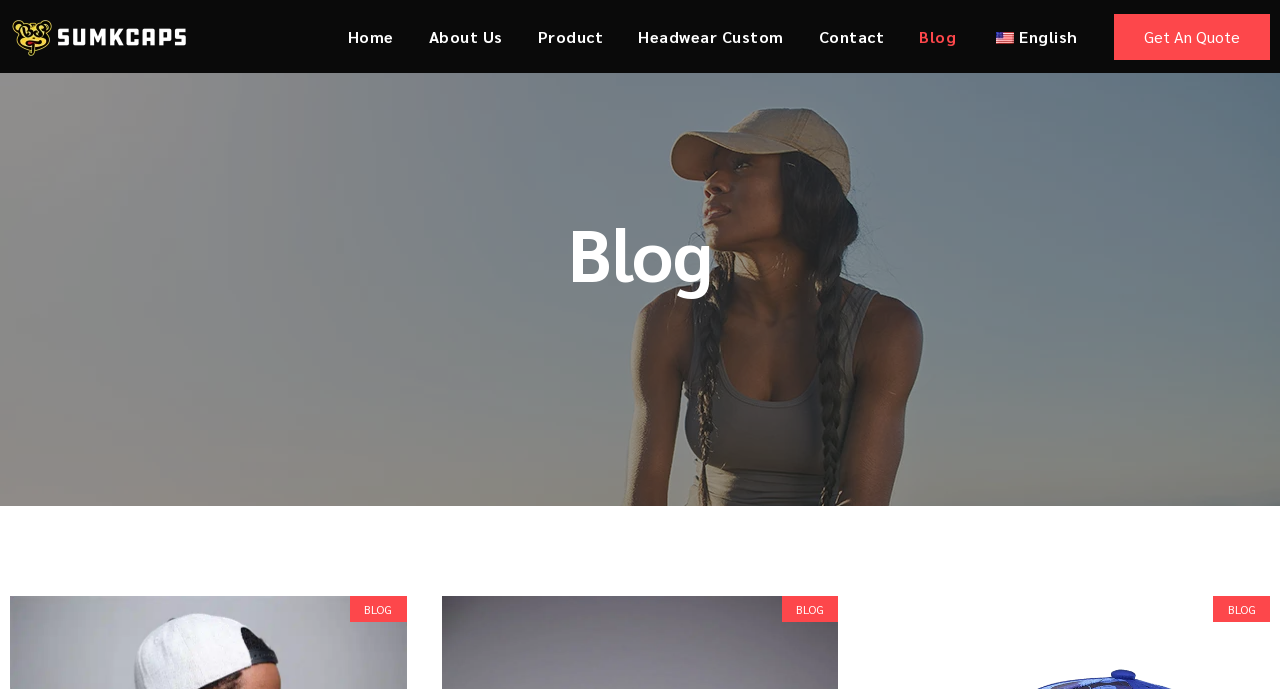Give the bounding box coordinates for the element described by: "Blog".

[0.718, 0.015, 0.747, 0.091]